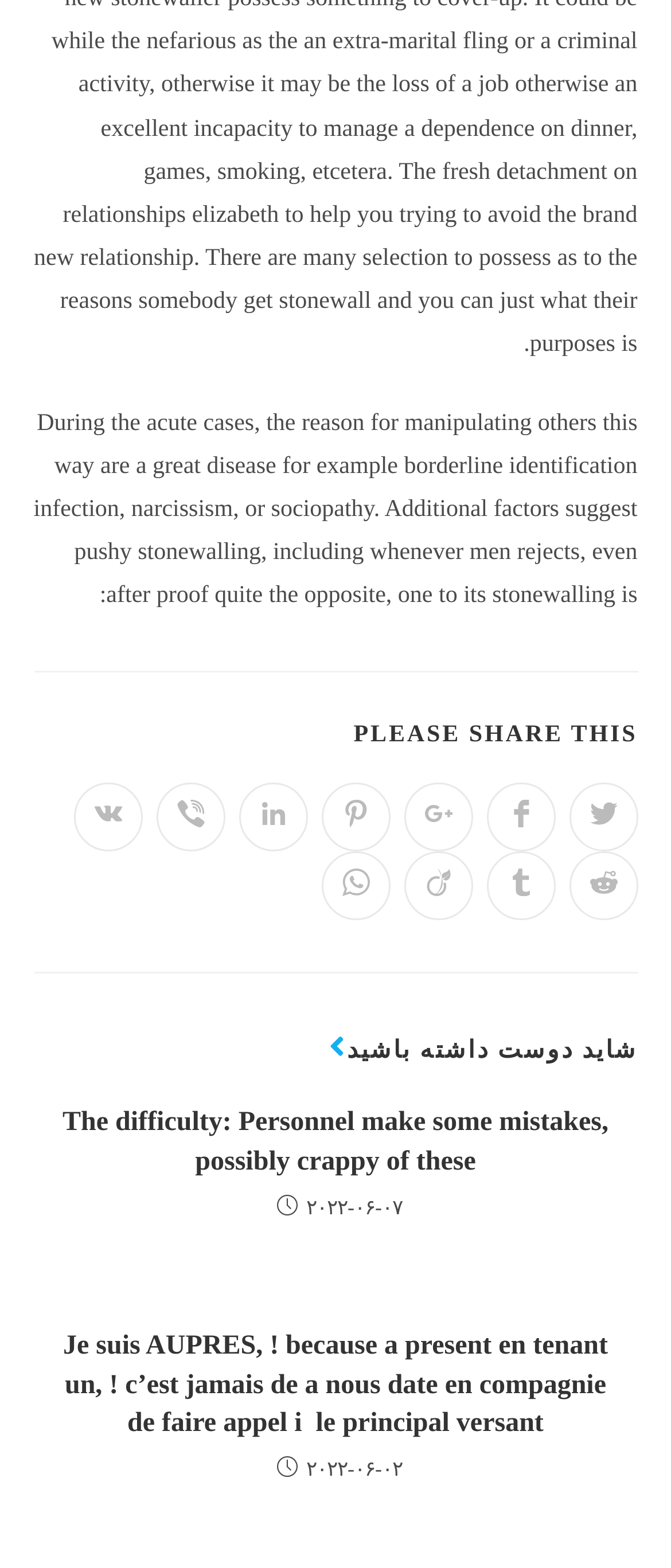Find the bounding box coordinates of the clickable region needed to perform the following instruction: "Share on Facebook". The coordinates should be provided as four float numbers between 0 and 1, i.e., [left, top, right, bottom].

[0.724, 0.499, 0.827, 0.543]